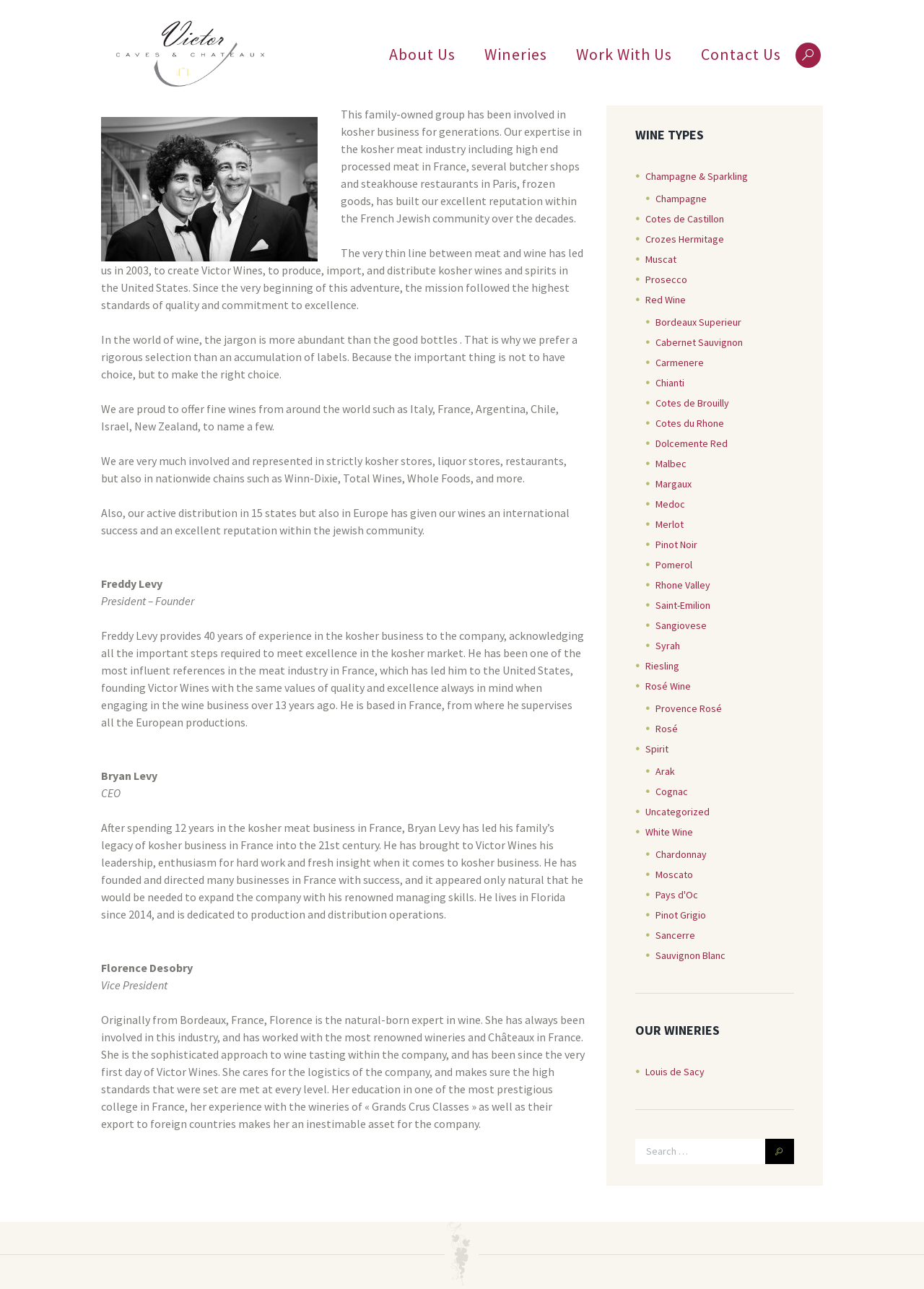Could you locate the bounding box coordinates for the section that should be clicked to accomplish this task: "View Champagne & Sparkling wine".

[0.698, 0.132, 0.809, 0.142]